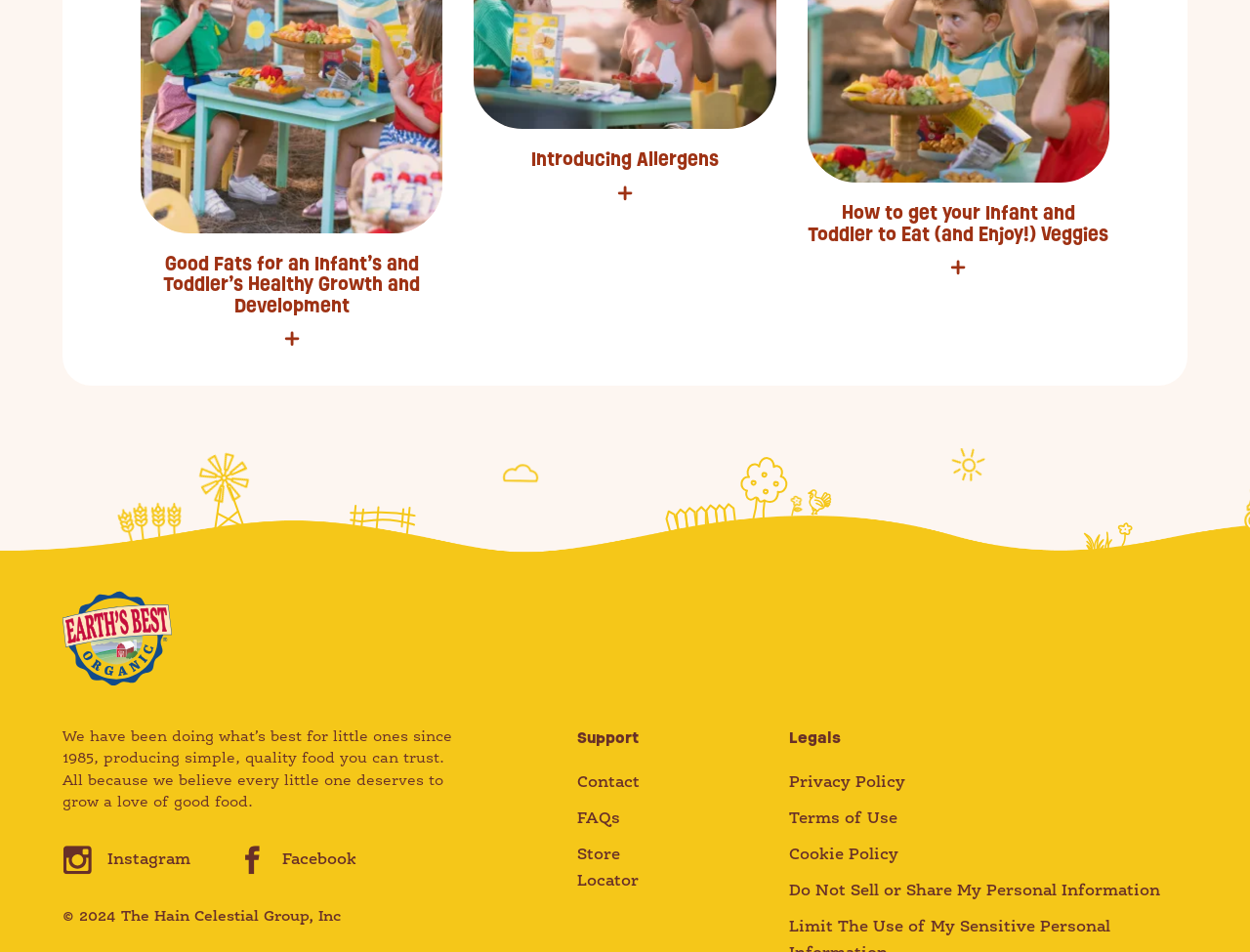Respond to the following query with just one word or a short phrase: 
What is the company's mission?

producing simple, quality food